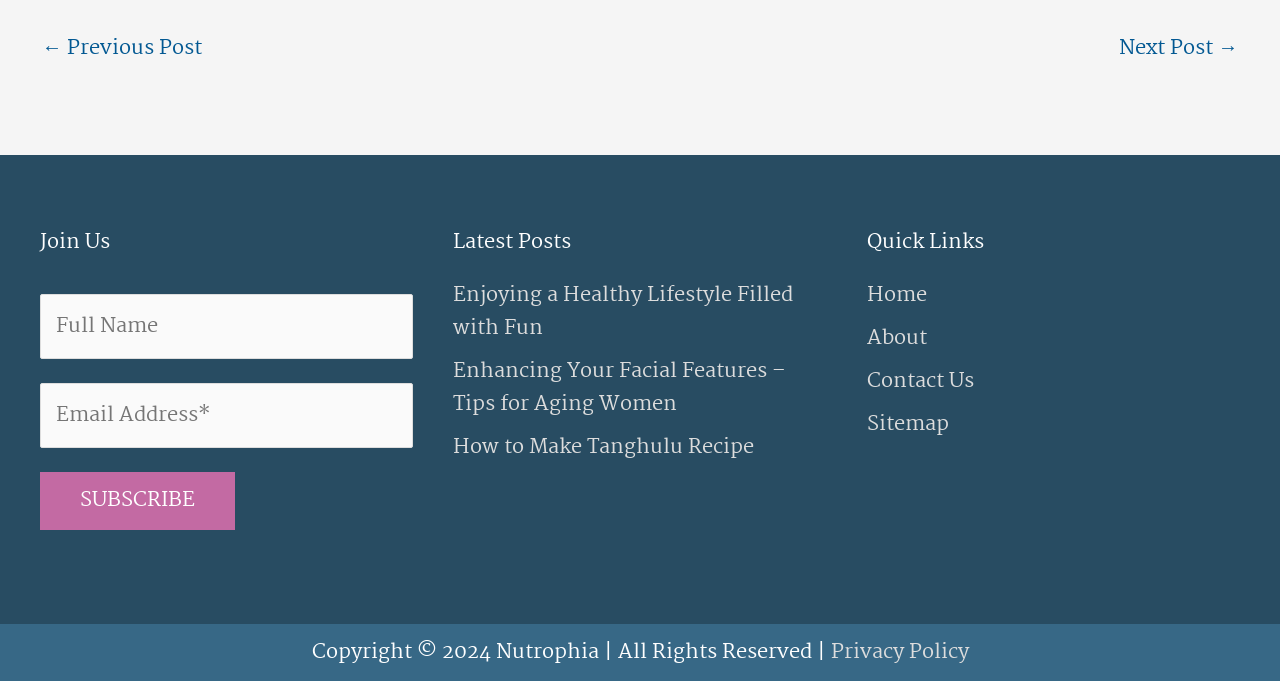With reference to the screenshot, provide a detailed response to the question below:
What is the copyright year mentioned on this webpage?

The copyright year is mentioned in the static text 'Copyright © 2024' at the bottom of the webpage.